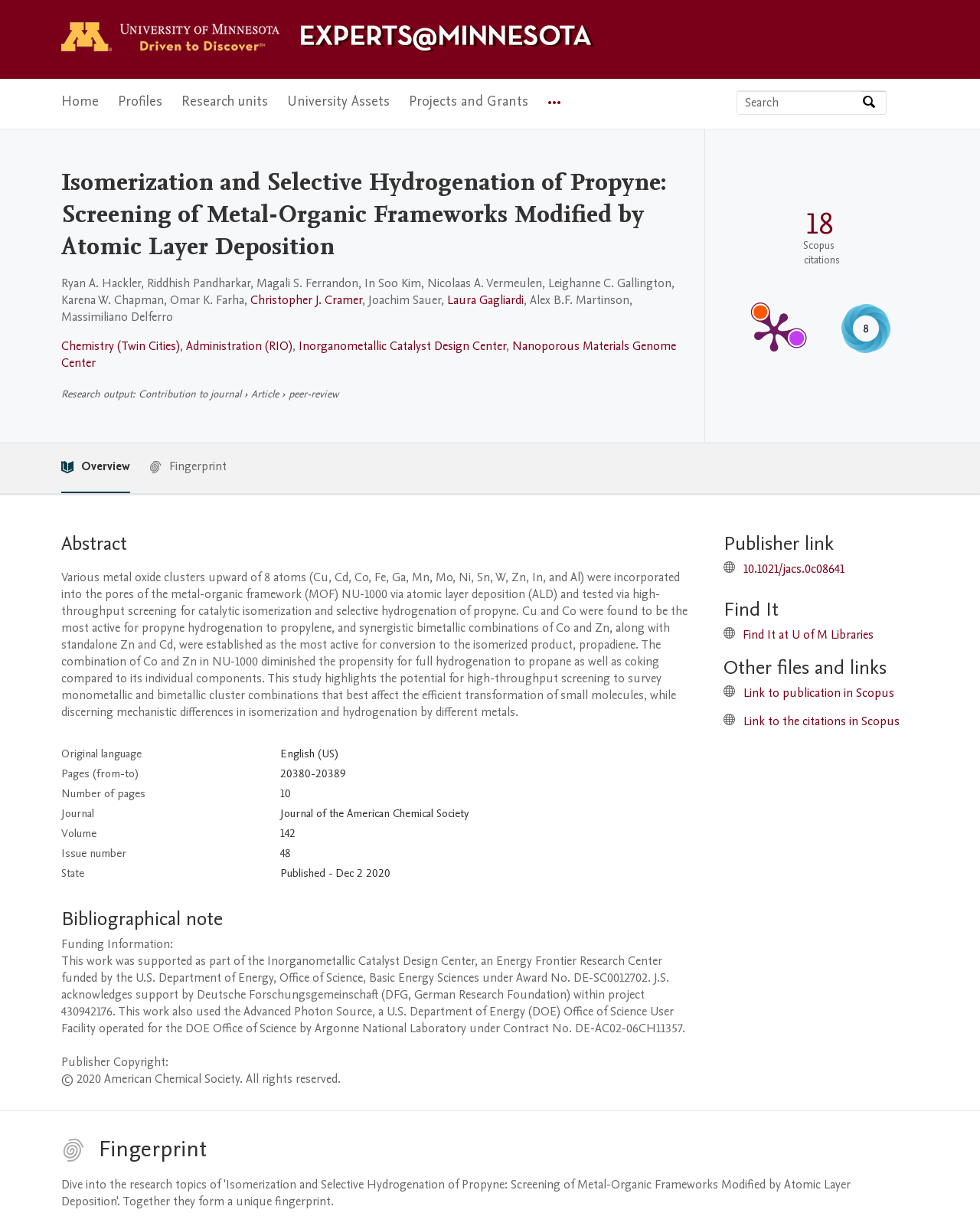Give a detailed account of the webpage.

This webpage is about a research article titled "Isomerization and Selective Hydrogenation of Propyne: Screening of Metal-Organic Frameworks Modified by Atomic Layer Deposition" by various authors, including Ryan A. Hackler, Riddhish Pandharkar, and Christopher J. Cramer, among others. The article is affiliated with the University of Minnesota, as indicated by the "Experts@Minnesota" logo at the top left corner of the page.

At the top of the page, there is a navigation menu with links to "Home", "Profiles", "Research units", "University Assets", "Projects and Grants", and "More navigation options". Next to the navigation menu, there is a search bar where users can search by expertise, name, or affiliation.

Below the navigation menu, there is a heading with the title of the article, followed by a list of authors and their affiliations. The article is categorized as a "Contribution to journal" and is a "peer-review" article.

The main content of the page is divided into several sections. The first section is the abstract, which summarizes the research article. The abstract is followed by a table with details about the article, including the original language, pages, number of pages, journal, volume, issue number, and publication date.

The next section is the "Publication metrics" section, which displays metrics about the article, including the number of citations and an altmetric score. There are also links to view the article's metrics in more detail.

The page also includes a section with bibliographical notes, including funding information and publisher copyright information. Additionally, there are links to the publisher's website and to find the article at the University of Minnesota libraries. Finally, there are links to view the article's citations and to access other files and links related to the article.